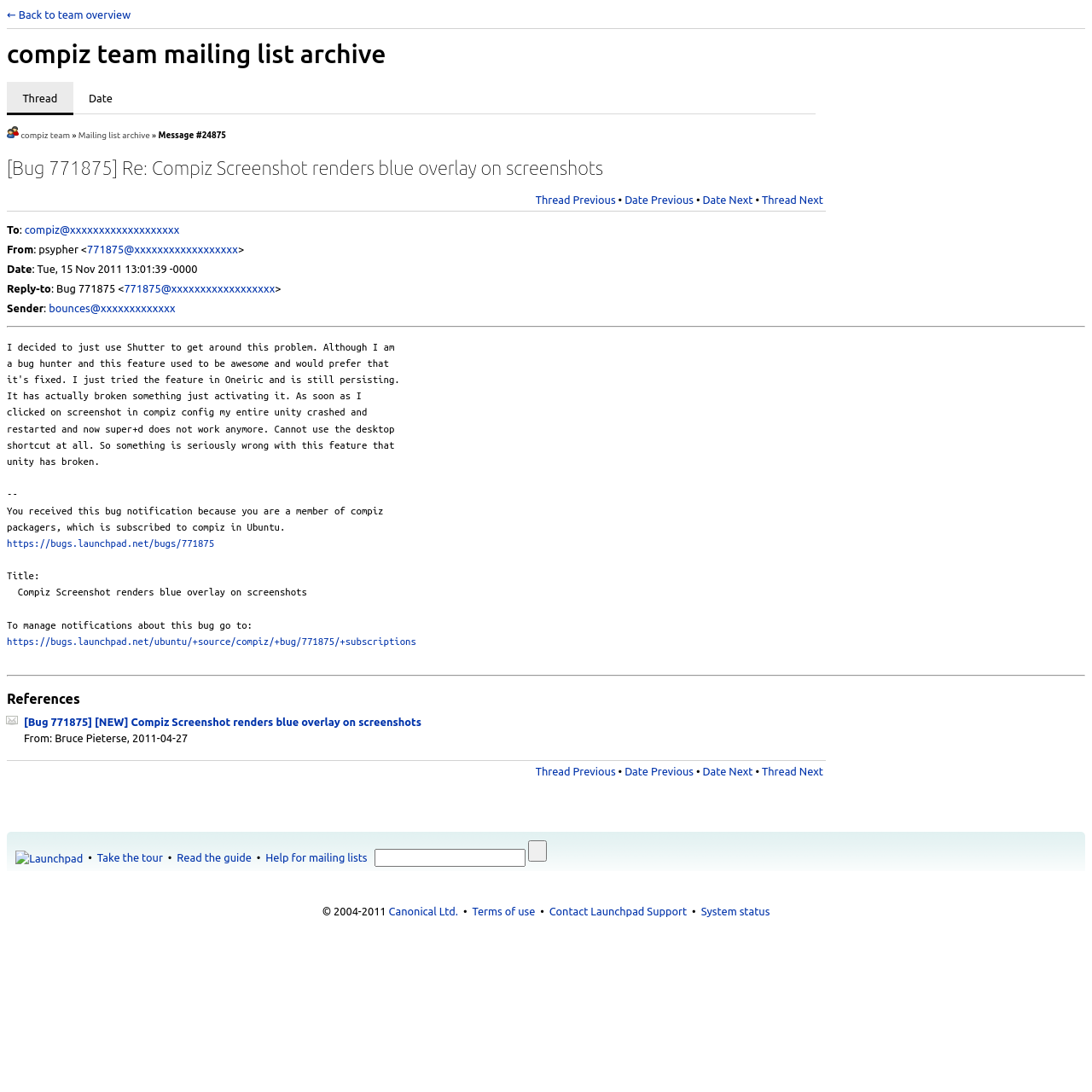Give a succinct answer to this question in a single word or phrase: 
What is the text of the first link on the webpage?

← Back to team overview